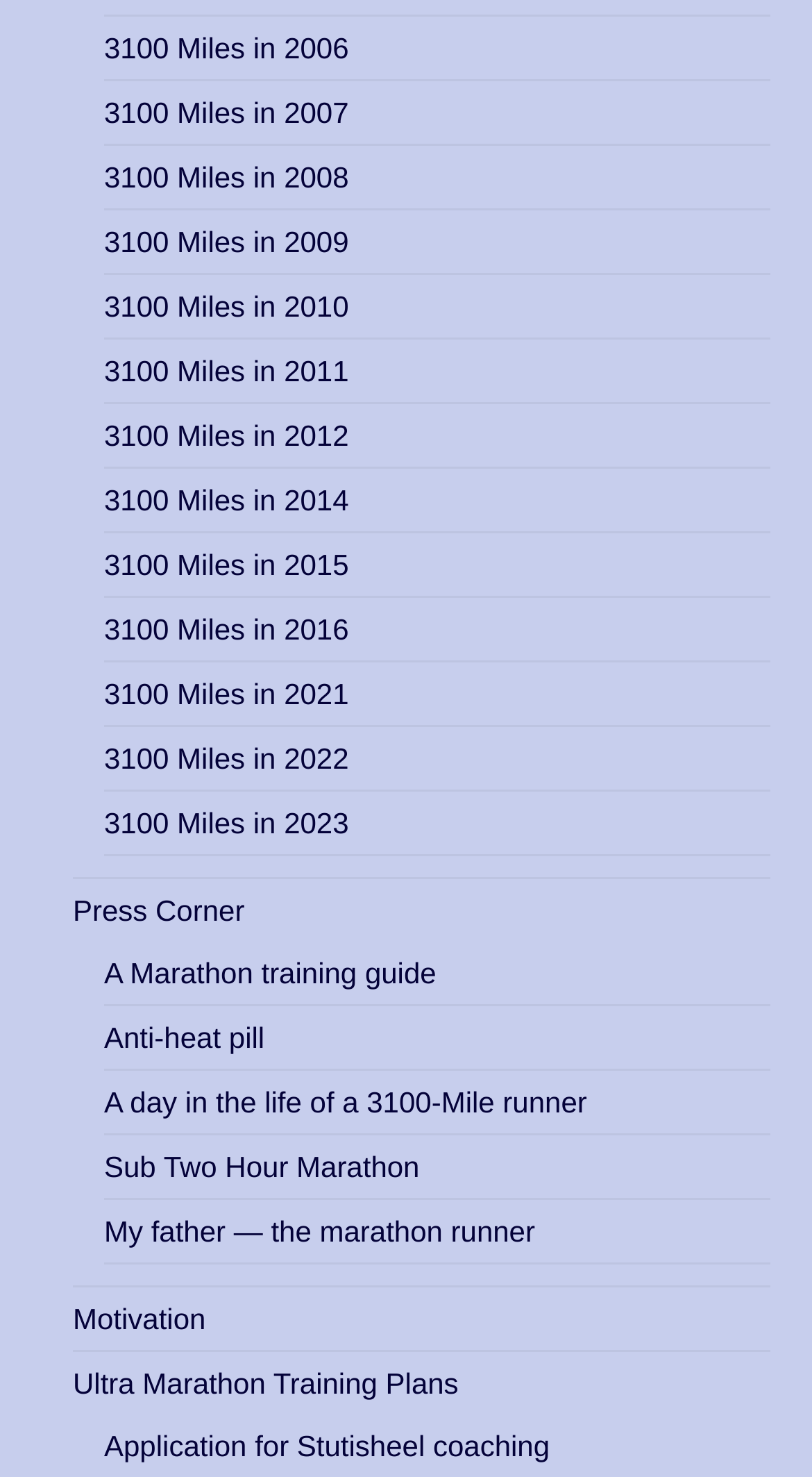Using the element description Anti-heat pill, predict the bounding box coordinates for the UI element. Provide the coordinates in (top-left x, top-left y, bottom-right x, bottom-right y) format with values ranging from 0 to 1.

[0.128, 0.69, 0.326, 0.713]